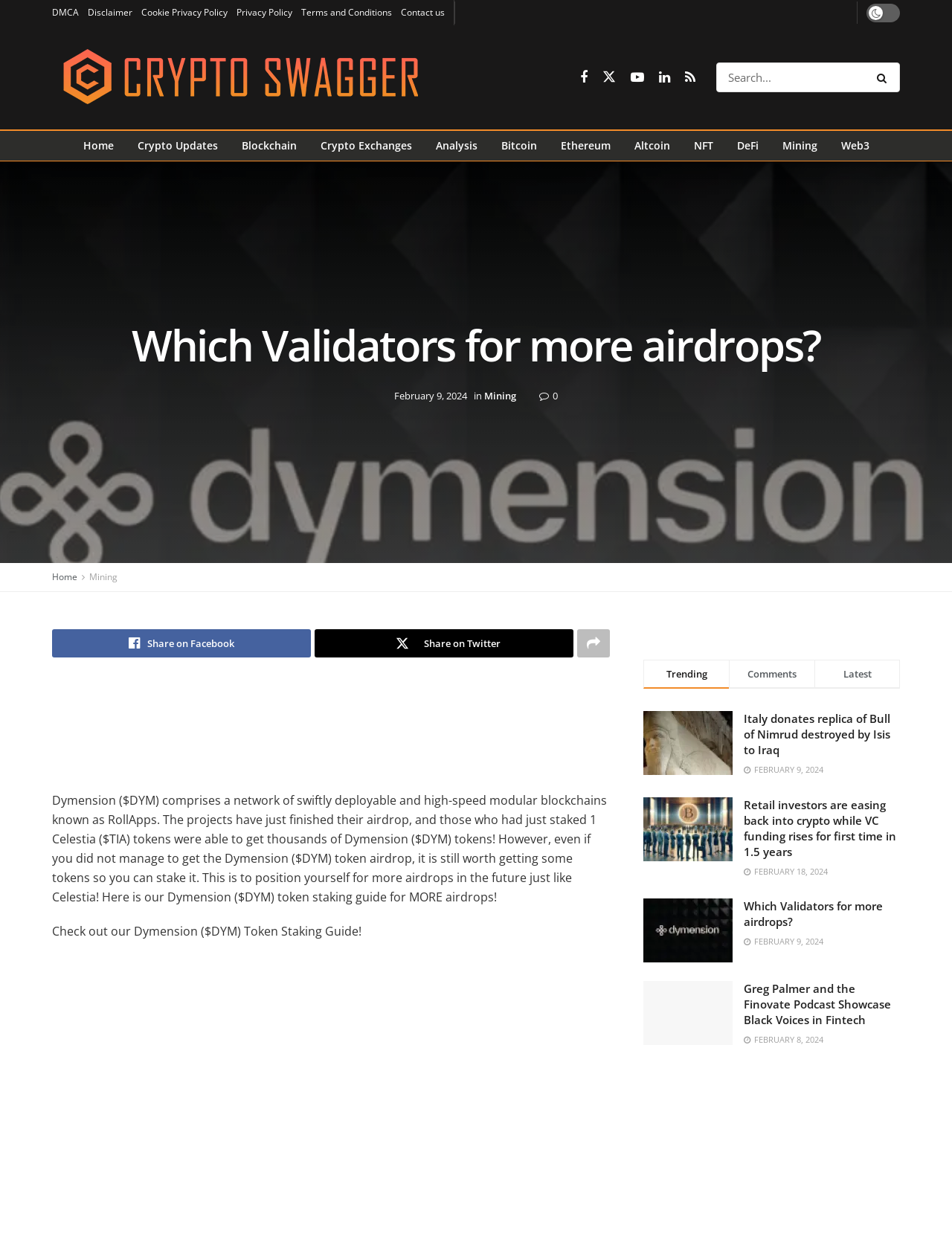Locate and extract the text of the main heading on the webpage.

Which Validators for more airdrops?